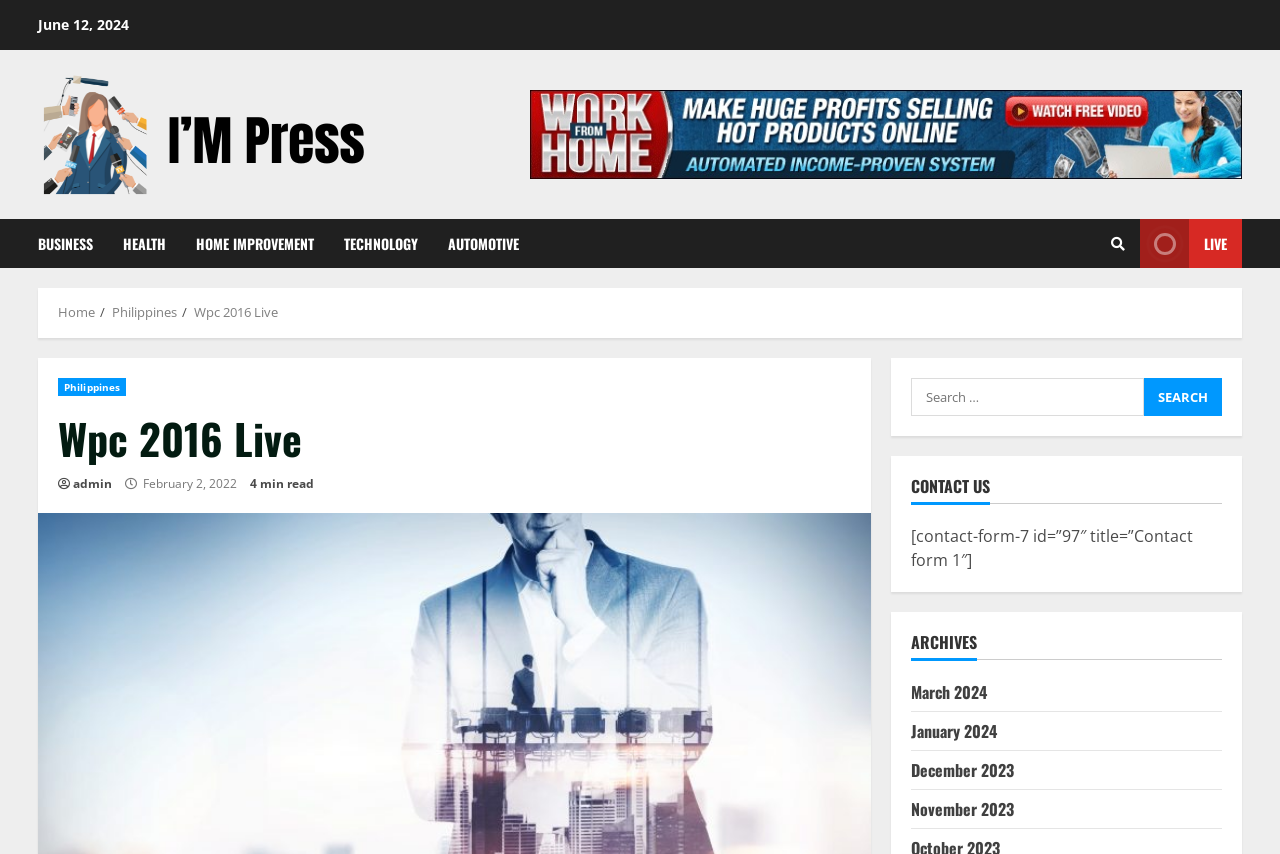Please provide a brief answer to the following inquiry using a single word or phrase:
What is the current date?

June 12, 2024